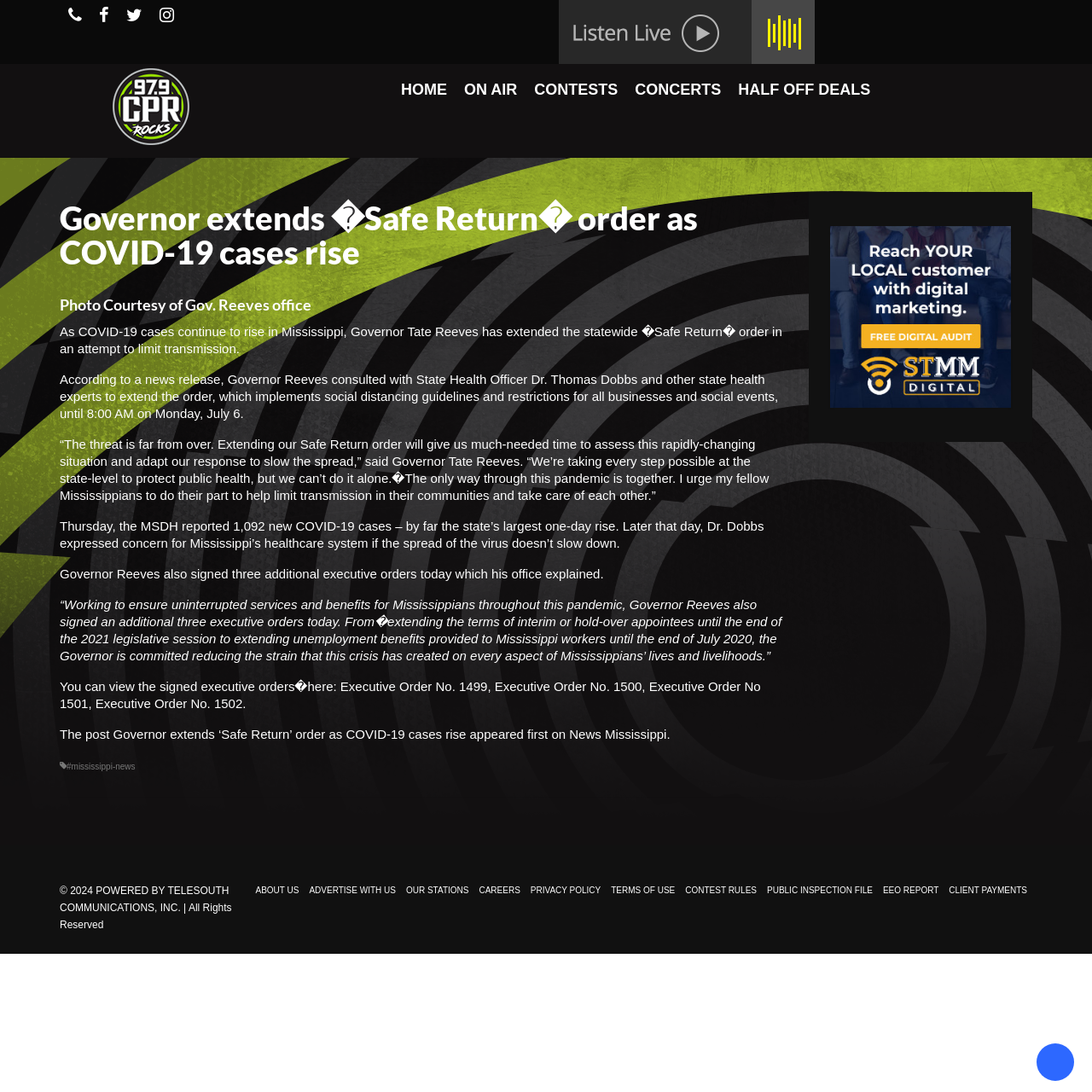Please specify the coordinates of the bounding box for the element that should be clicked to carry out this instruction: "Click the 'HOME' link". The coordinates must be four float numbers between 0 and 1, formatted as [left, top, right, bottom].

[0.359, 0.066, 0.417, 0.098]